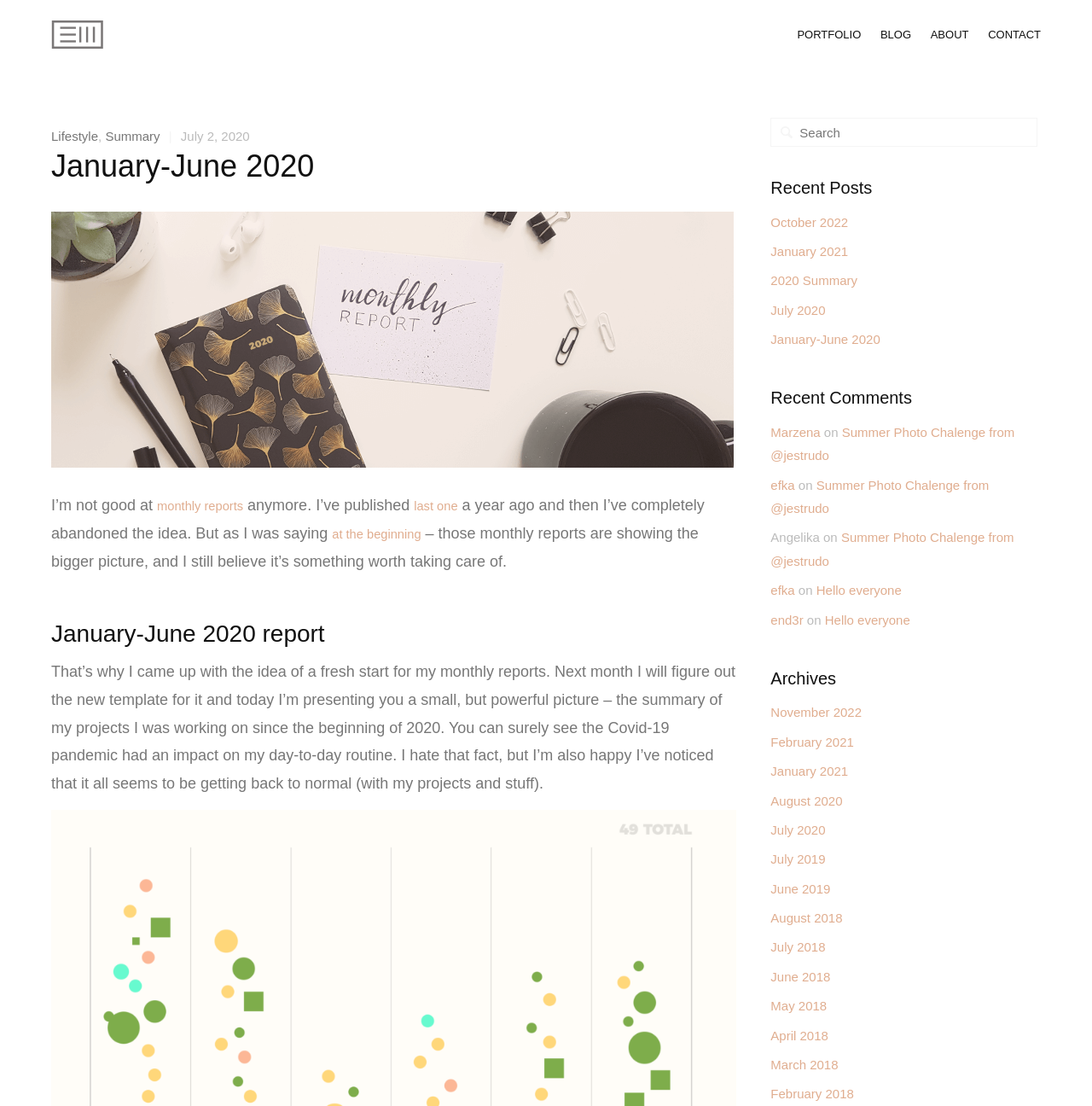Generate a thorough description of the webpage.

This webpage is titled "January-June 2020 | MyPoint" and appears to be a personal blog or portfolio. At the top, there is a navigation menu with links to "PORTFOLIO", "BLOG", "ABOUT", and "CONTACT". Below the navigation menu, there is a header section with a title "January-June 2020" and a subtitle "Lifestyle, Summary | July 2, 2020".

The main content area is divided into two sections. On the left, there is a large section with a heading "January-June 2020 report" and a block of text discussing the author's decision to restart their monthly reports. The text is accompanied by a few links to related topics.

On the right, there is a sidebar with several sections. The top section is titled "Recent Posts" and lists five links to recent blog posts, including "October 2022", "January 2021", and "2020 Summary". Below this, there is a section titled "Recent Comments" with six links to comments on various blog posts. The next section is titled "Archives" and lists 12 links to blog posts from different months and years, ranging from November 2022 to February 2018.

At the very top of the page, there is a small image and a link to an unknown destination. There is also a search box in the top-right corner of the page.